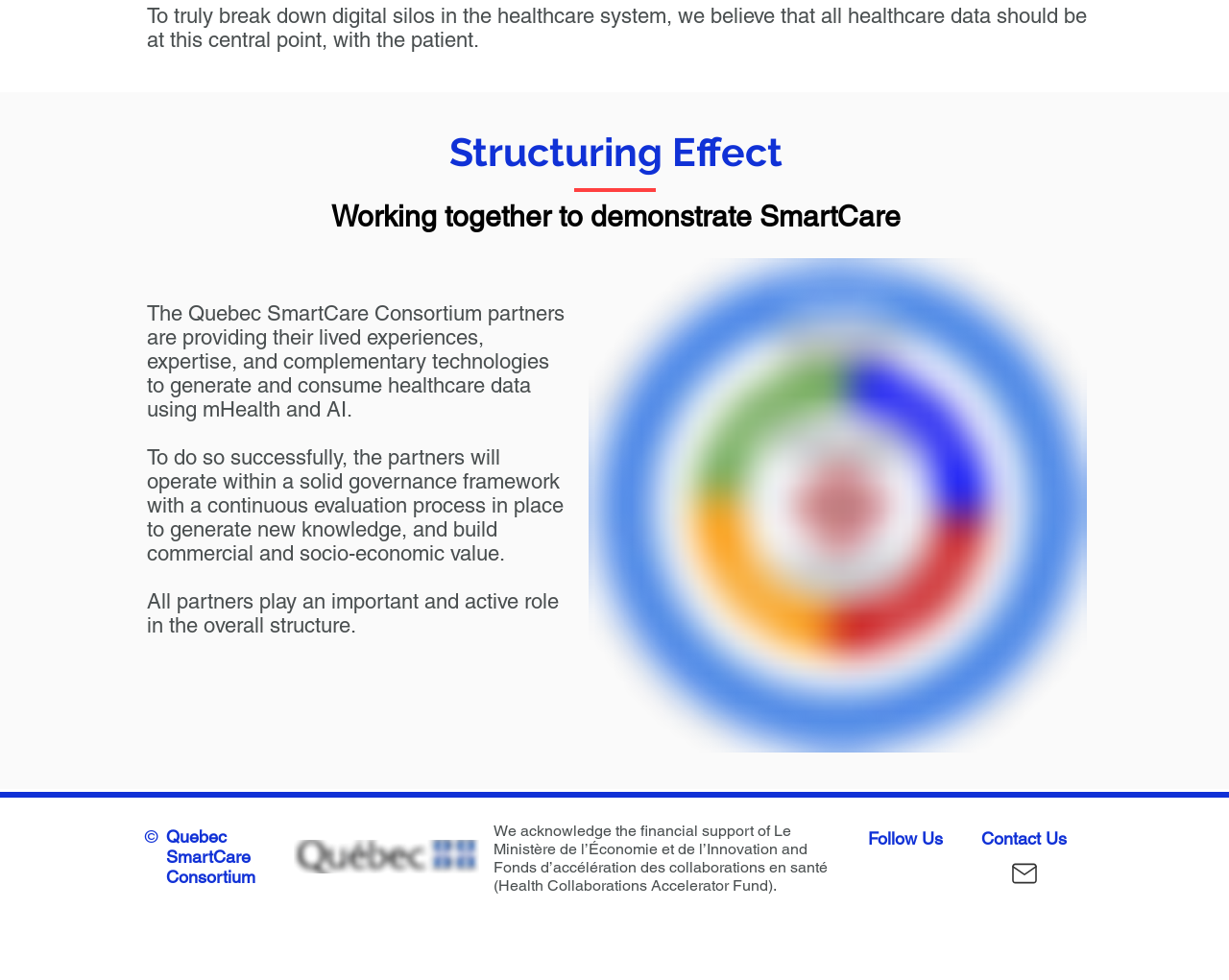What social media platforms does the consortium have a presence on?
Identify the answer in the screenshot and reply with a single word or phrase.

Facebook, Twitter, LinkedIn